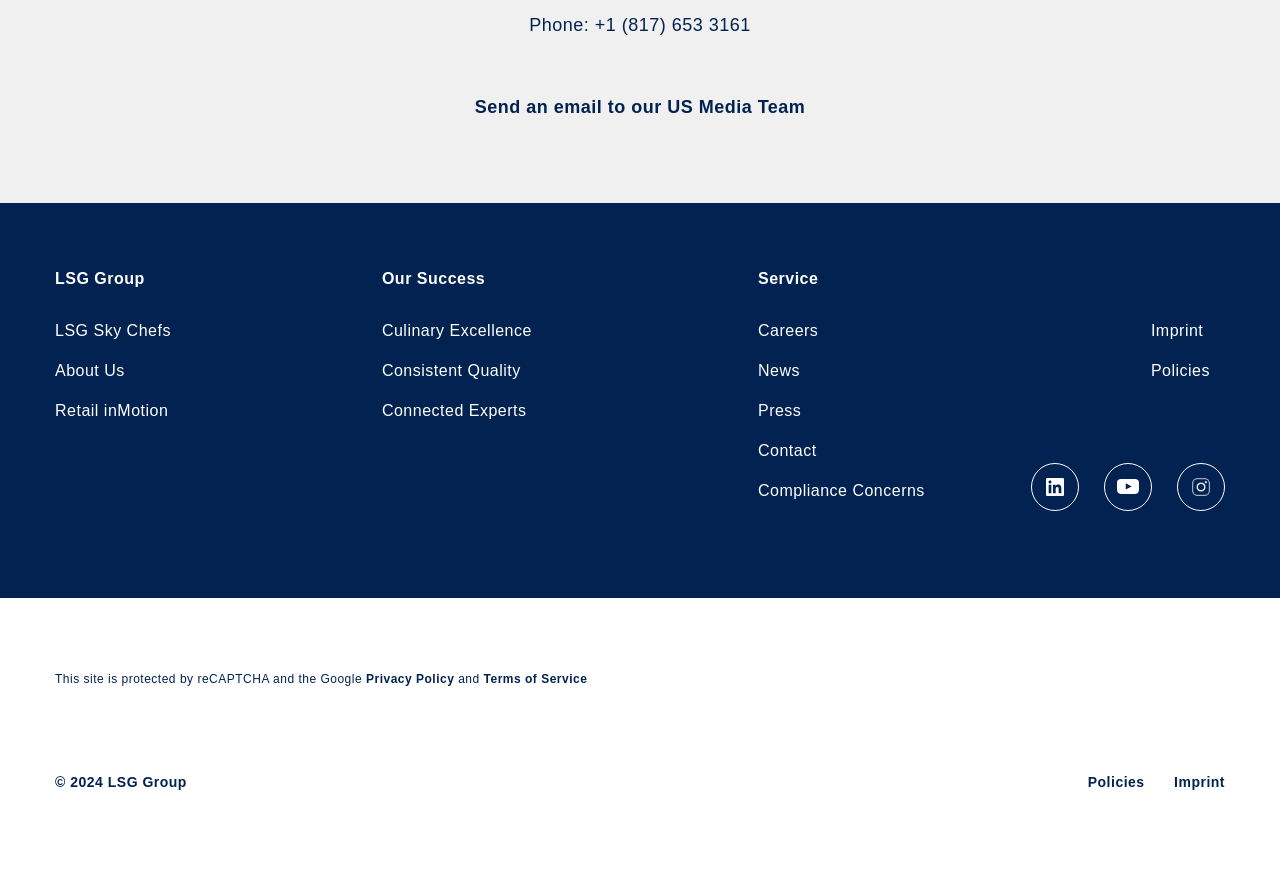Provide your answer in a single word or phrase: 
What is the last link in the bottom-right corner of the webpage?

Imprint